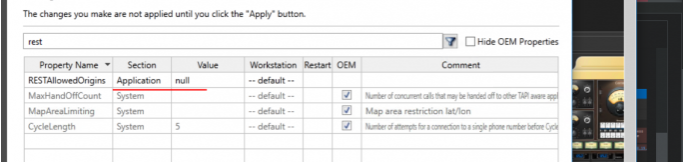What action is required to update the settings?
Offer a detailed and exhaustive answer to the question.

The interface explicitly states that changes made will not take effect until the 'Apply' button is clicked, indicating that user action is necessary to update the settings.